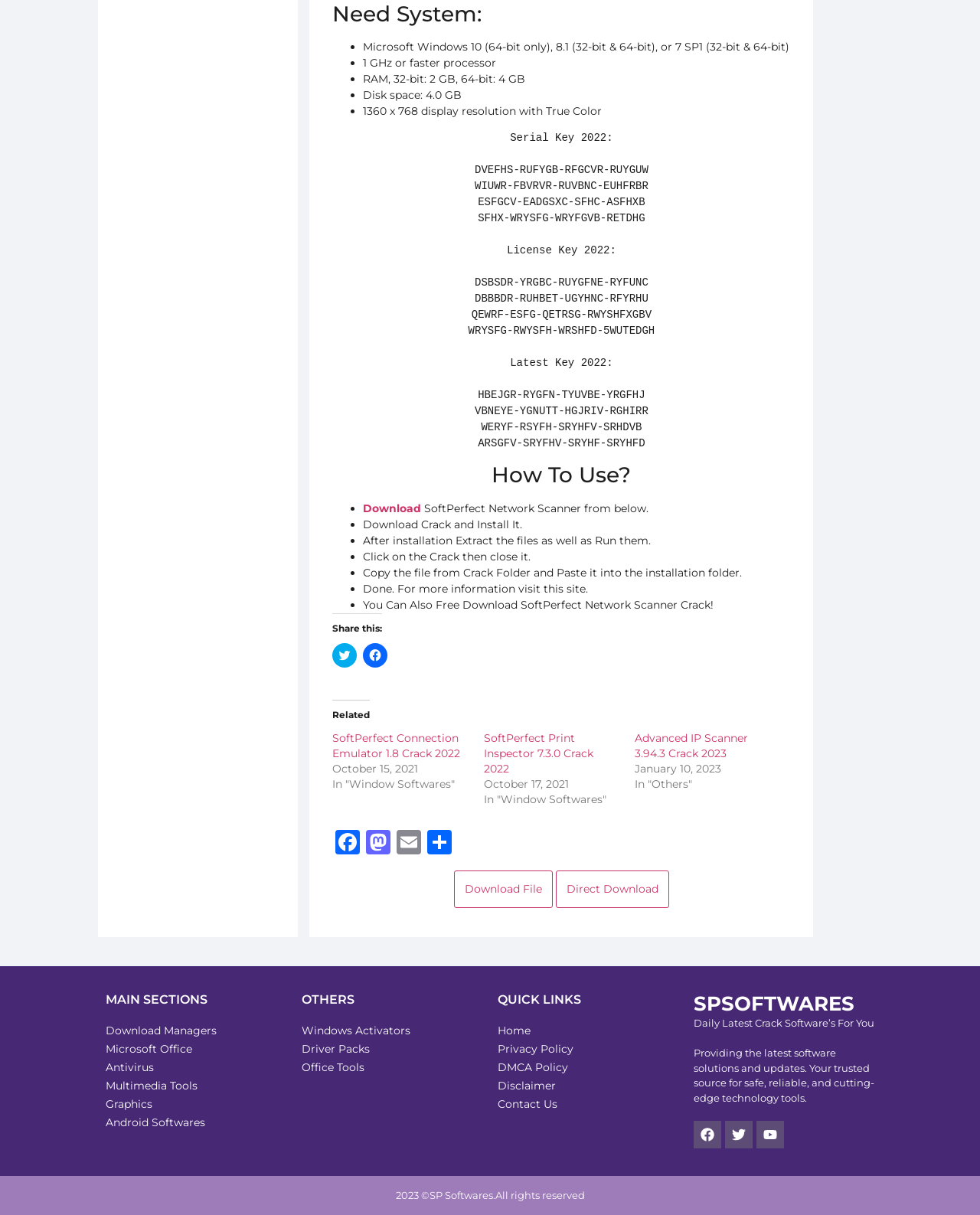Can you show the bounding box coordinates of the region to click on to complete the task described in the instruction: "Visit the Facebook page"?

[0.339, 0.683, 0.371, 0.706]